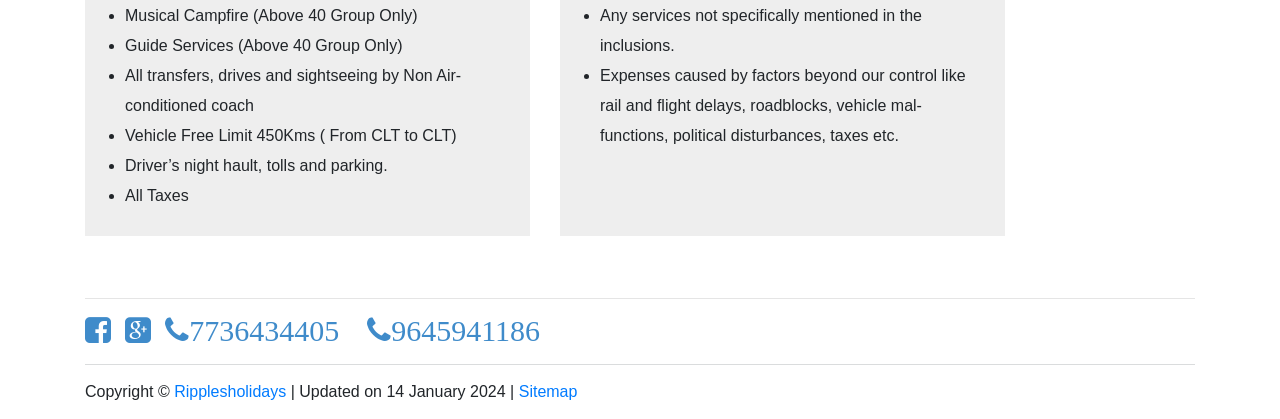What is excluded from the tour package?
Answer with a single word or phrase by referring to the visual content.

Services not mentioned